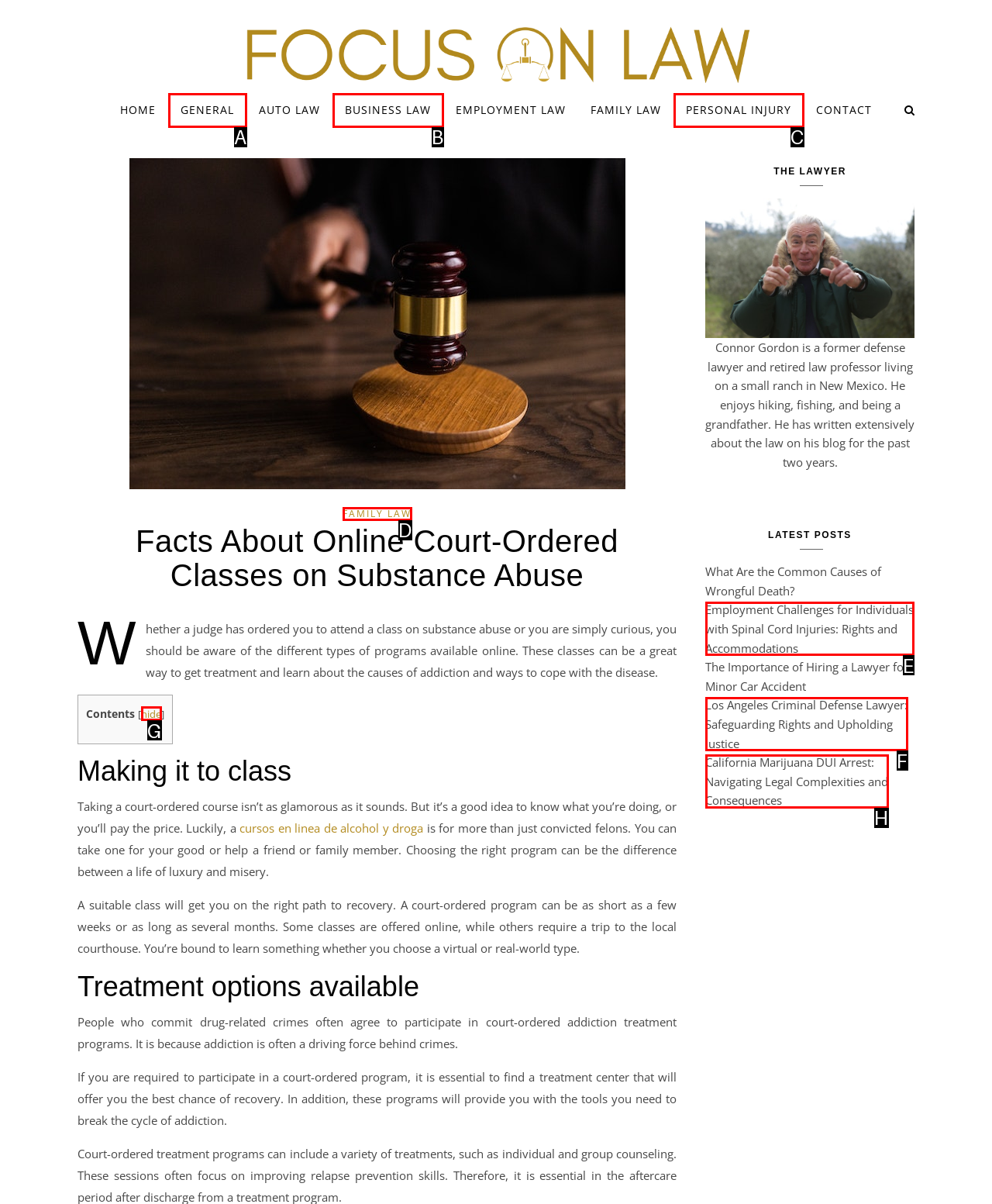Select the HTML element that fits the following description: General
Provide the letter of the matching option.

A